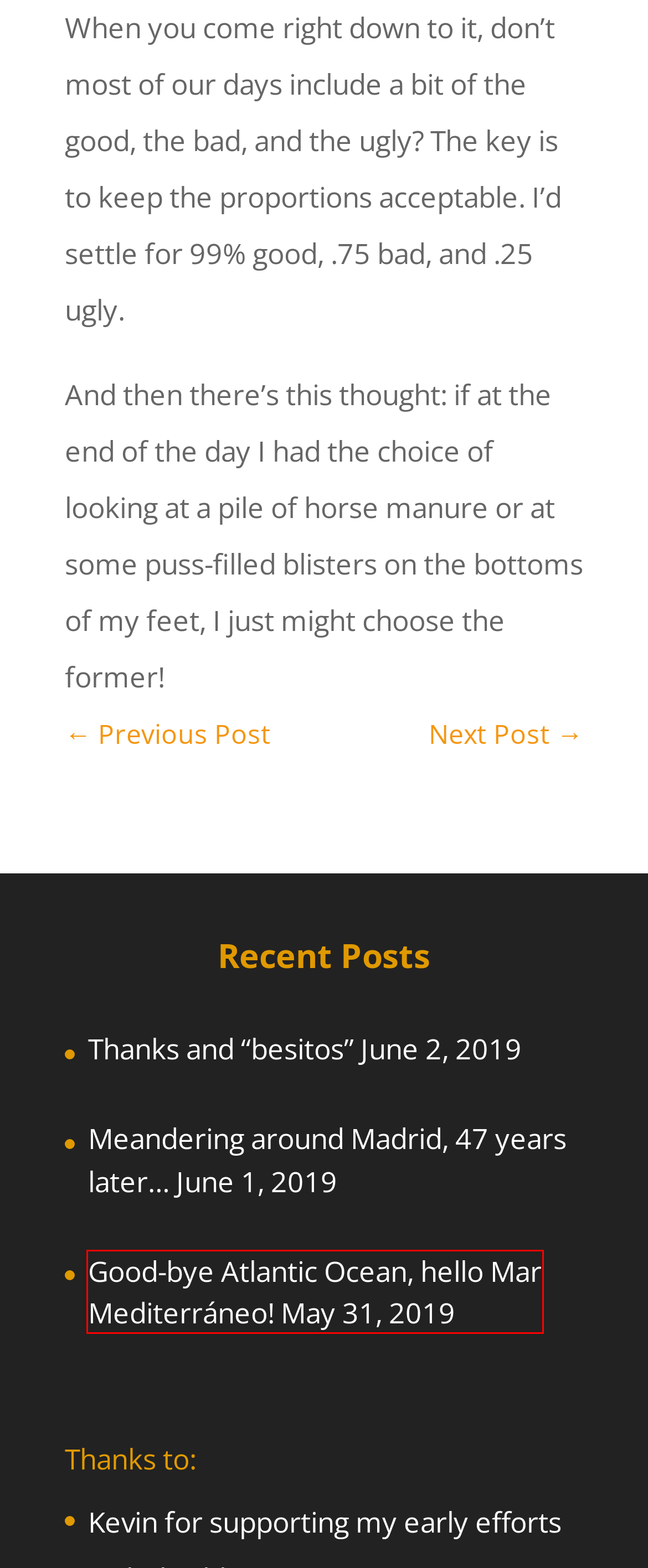You are presented with a screenshot of a webpage with a red bounding box. Select the webpage description that most closely matches the new webpage after clicking the element inside the red bounding box. The options are:
A. Good-bye Atlantic Ocean, hello Mar Mediterráneo! | KATY'S CAMINO
B. KATY'S CAMINO
C. The morning after…. | KATY'S CAMINO
D. Thanks and “besitos” | KATY'S CAMINO
E. Meandering around Madrid, 47 years later… | KATY'S CAMINO
F. Clean clothes blues | KATY'S CAMINO
G. Katy Ratcliff | KATY'S CAMINO
H. KATY'S CAMINO | Preparing for and Walking the Camino de Santiago de Compostela

A